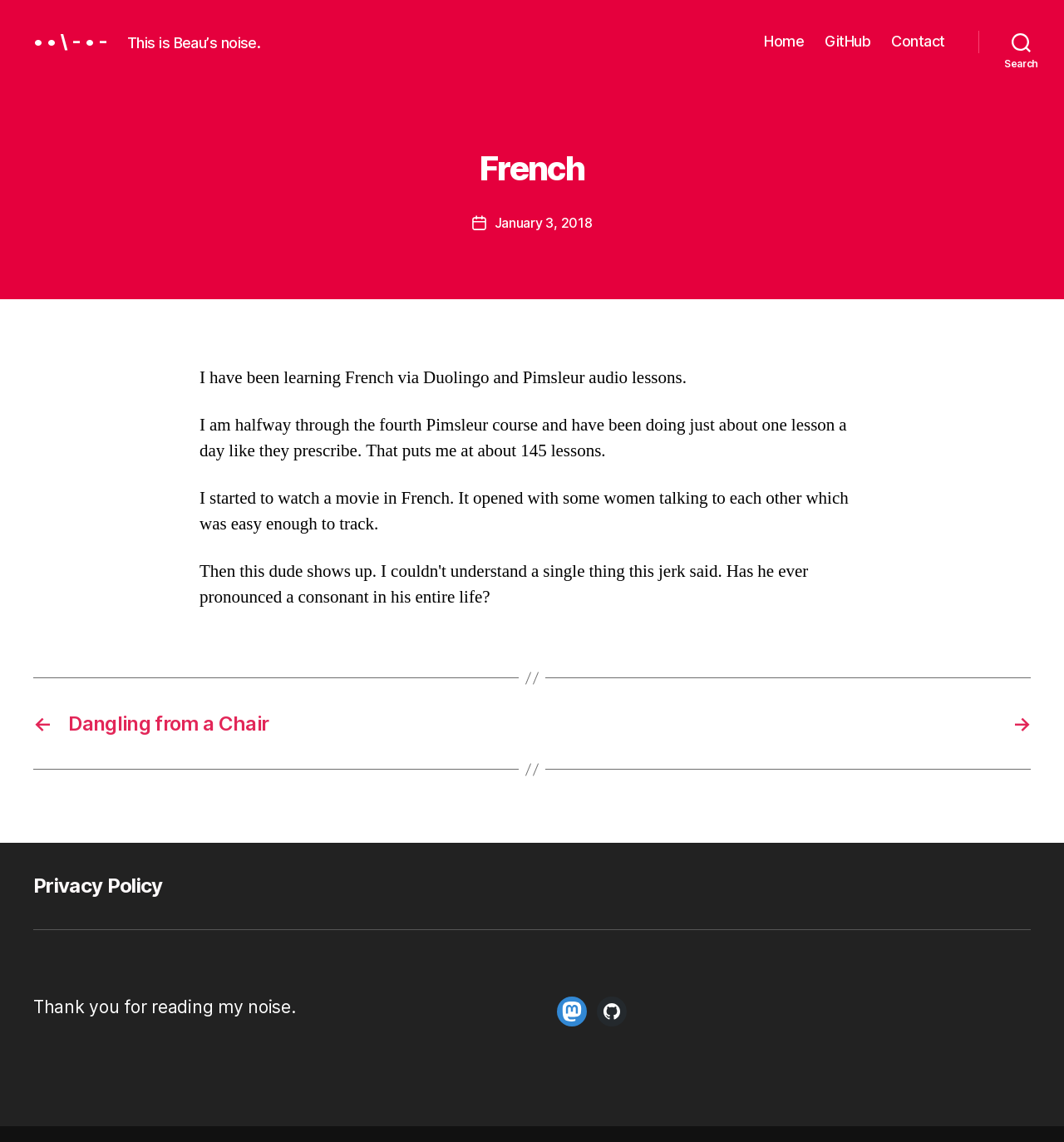Use a single word or phrase to answer the question: 
How many paragraphs are in the article?

3